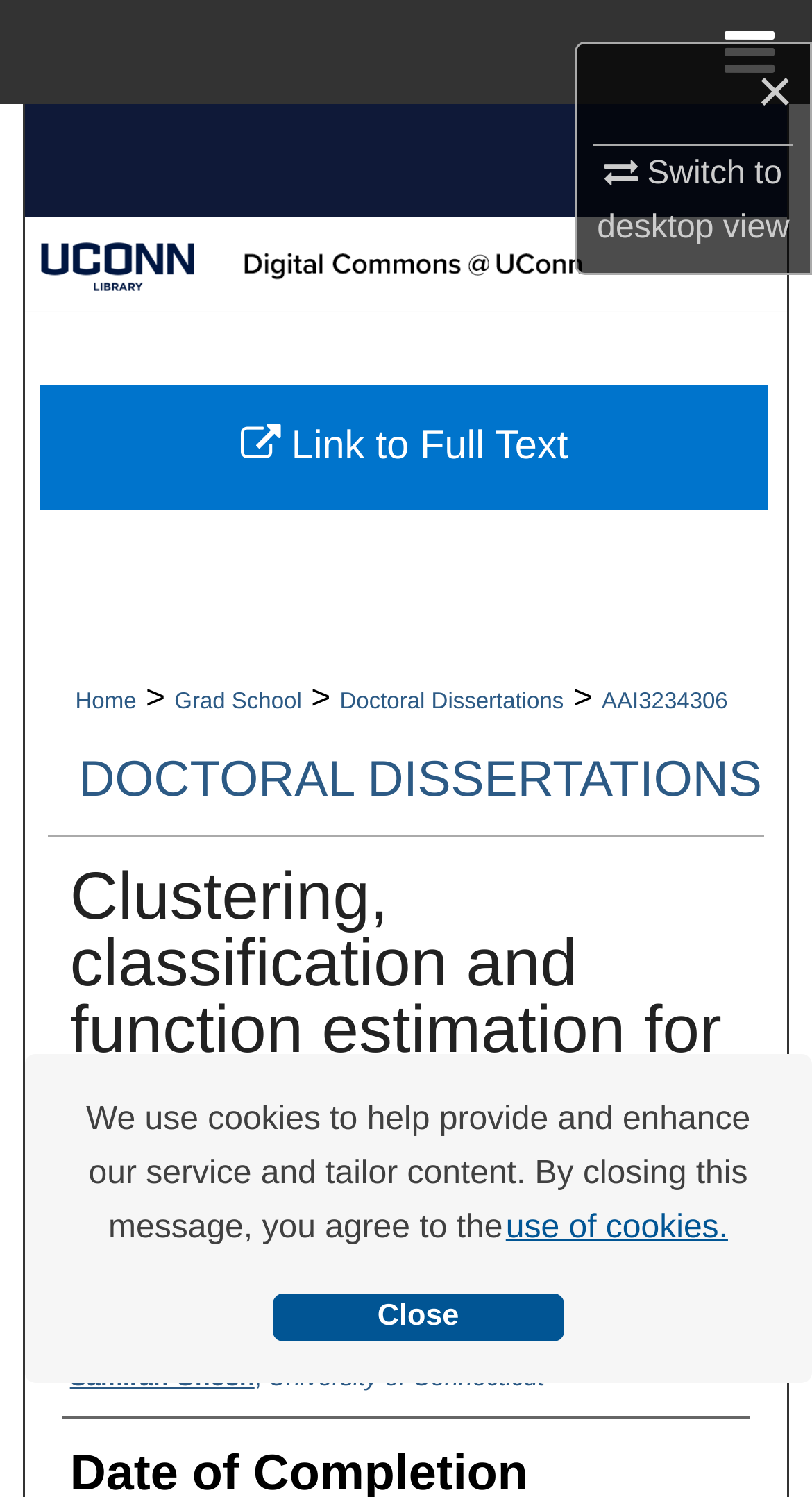Describe the entire webpage, focusing on both content and design.

This webpage appears to be a academic paper or dissertation page. At the top, there is a cookie consent dialog with a message explaining the use of cookies and two buttons, "Learn more about cookies" and "Dismiss cookie message". 

On the top right, there are several links, including "×" to close the current view, "Switch to desktop view", and "≡ Menu". There is also a hidden menu with links to "Home", "Search", "Browse Collections", "My Account", "About", and "DC Network Digital Commons Network™".

Below the top menu, there is a logo of "Digital Commons @ UConn" with an image of the University of Connecticut. 

The main content of the page is divided into sections. The first section has a heading "DOCTORAL DISSERTATIONS" and a link to the same title. The second section has a heading "Clustering, classification and function estimation for high dimensional data arising from bioinformatics and related domains" which is the title of the paper. 

The author's information is listed below, with a link to the author's name, "Samiran Ghosh, University of Connecticut". The date of completion, "January 2006", is also listed. 

On the top left, there is a navigation breadcrumb with links to "Home", "Grad School", "Doctoral Dissertations", and "AAI3234306". There is also a link to "Link to Full Text" at the top of the page.